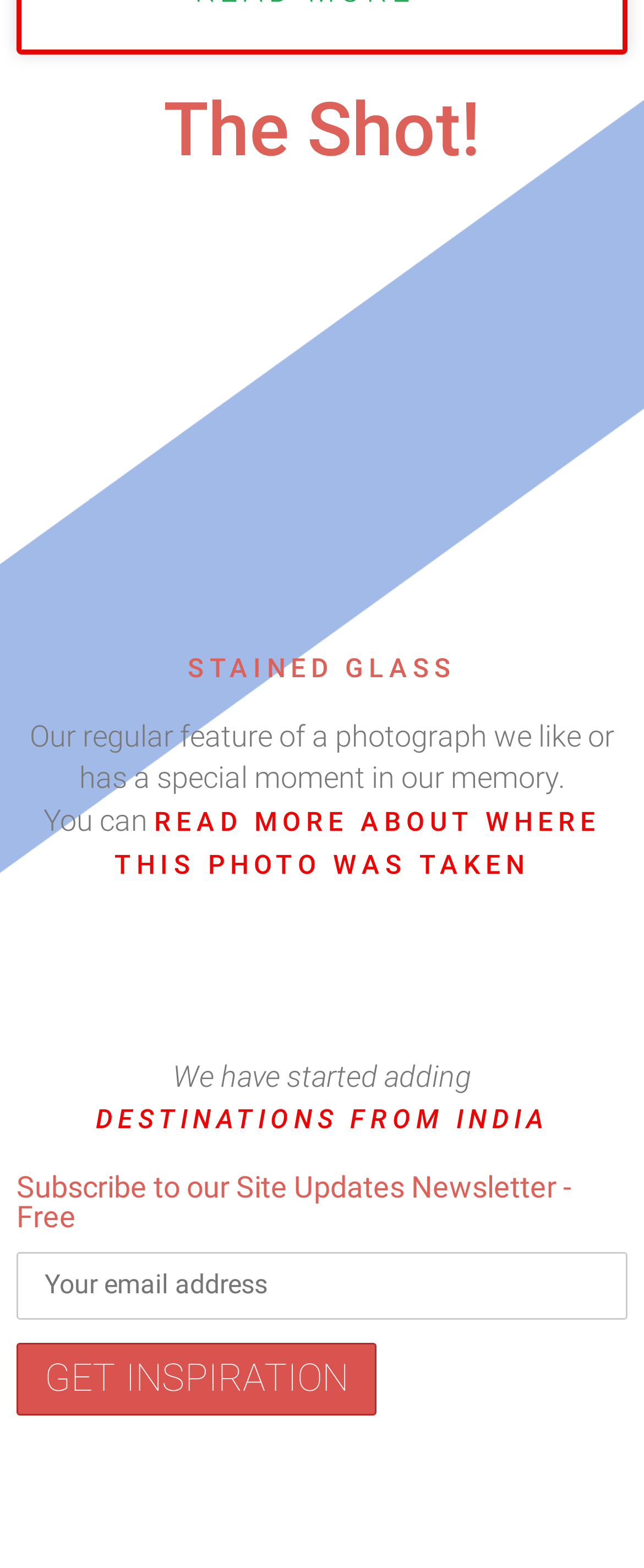What is the purpose of the textbox?
Give a single word or phrase as your answer by examining the image.

Subscribe to newsletter